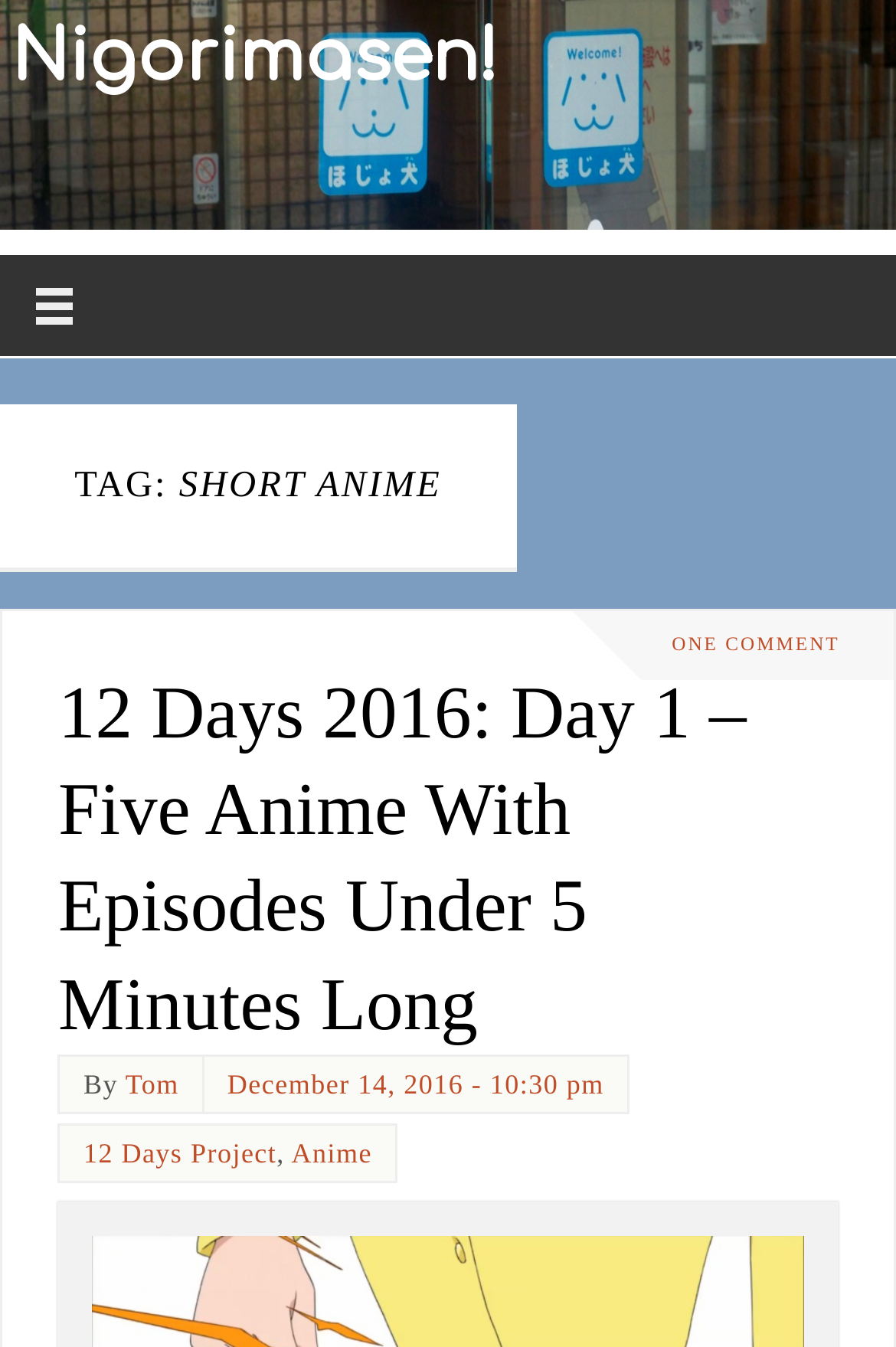Specify the bounding box coordinates of the element's region that should be clicked to achieve the following instruction: "visit the author's page". The bounding box coordinates consist of four float numbers between 0 and 1, in the format [left, top, right, bottom].

[0.14, 0.792, 0.2, 0.816]